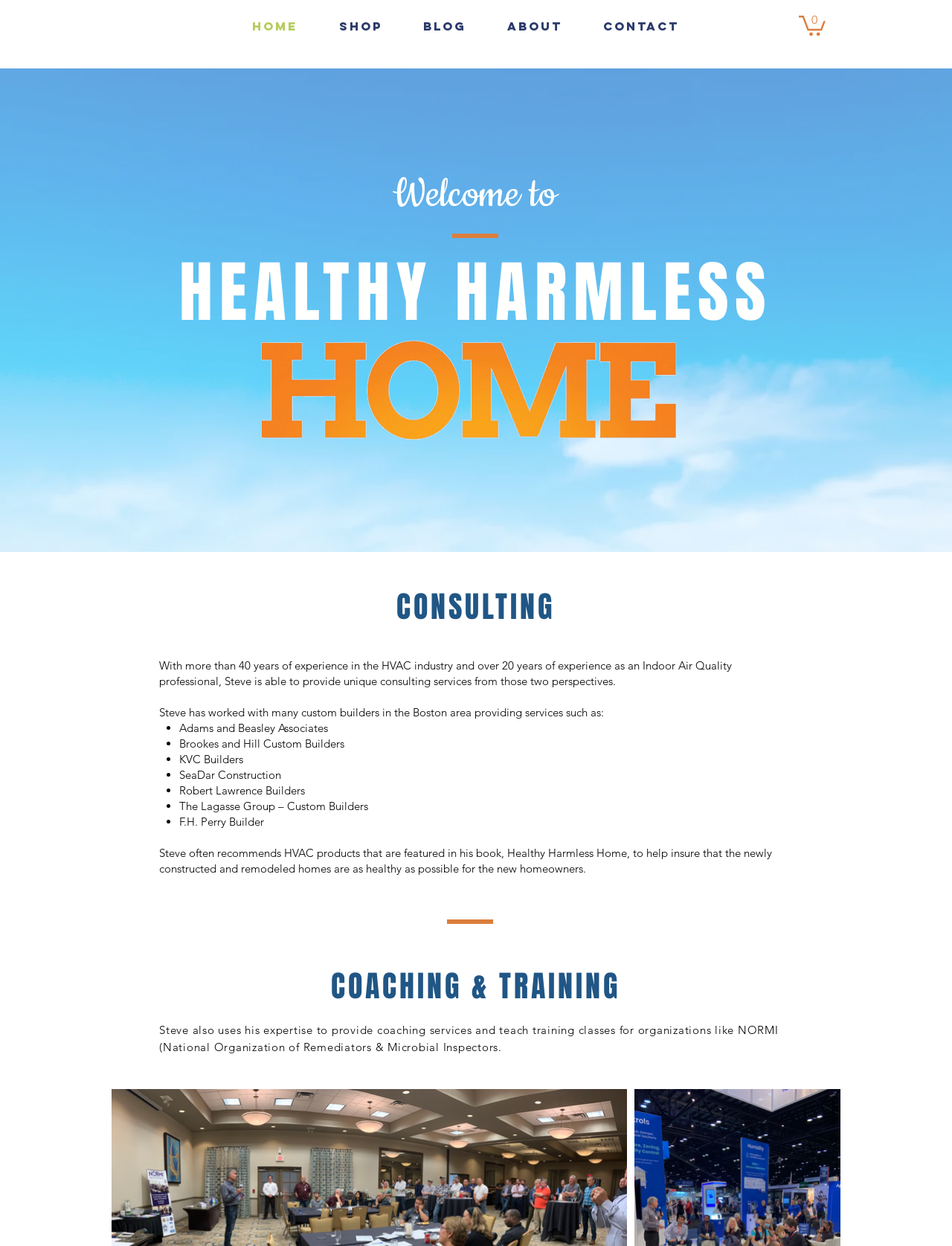What is the title of the book recommended by Steve?
Based on the content of the image, thoroughly explain and answer the question.

According to the webpage, Steve often recommends HVAC products that are featured in his book, Healthy Harmless Home, to help ensure that the newly constructed and remodeled homes are as healthy as possible for the new homeowners.